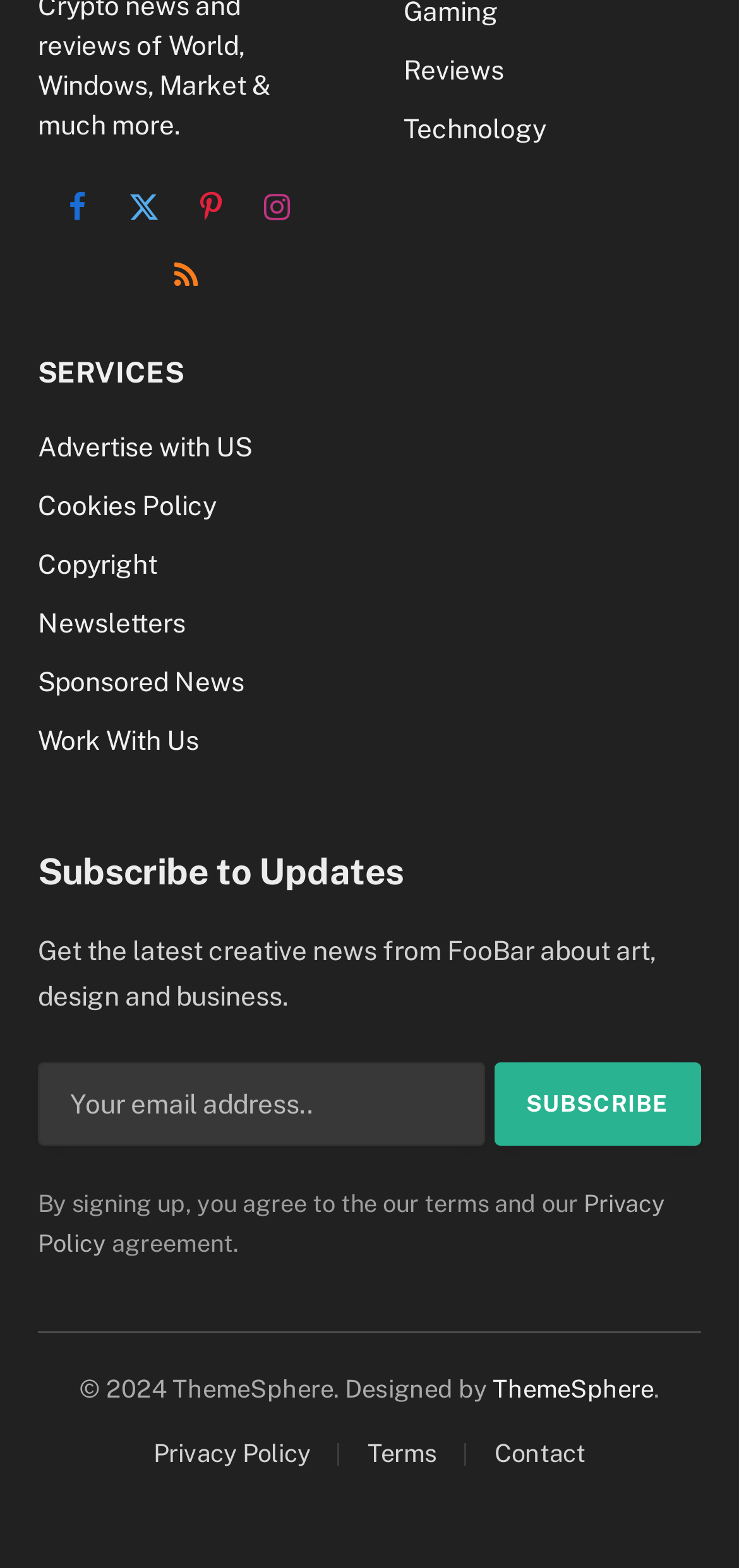Determine the bounding box coordinates of the section to be clicked to follow the instruction: "View technology news". The coordinates should be given as four float numbers between 0 and 1, formatted as [left, top, right, bottom].

[0.546, 0.073, 0.738, 0.092]